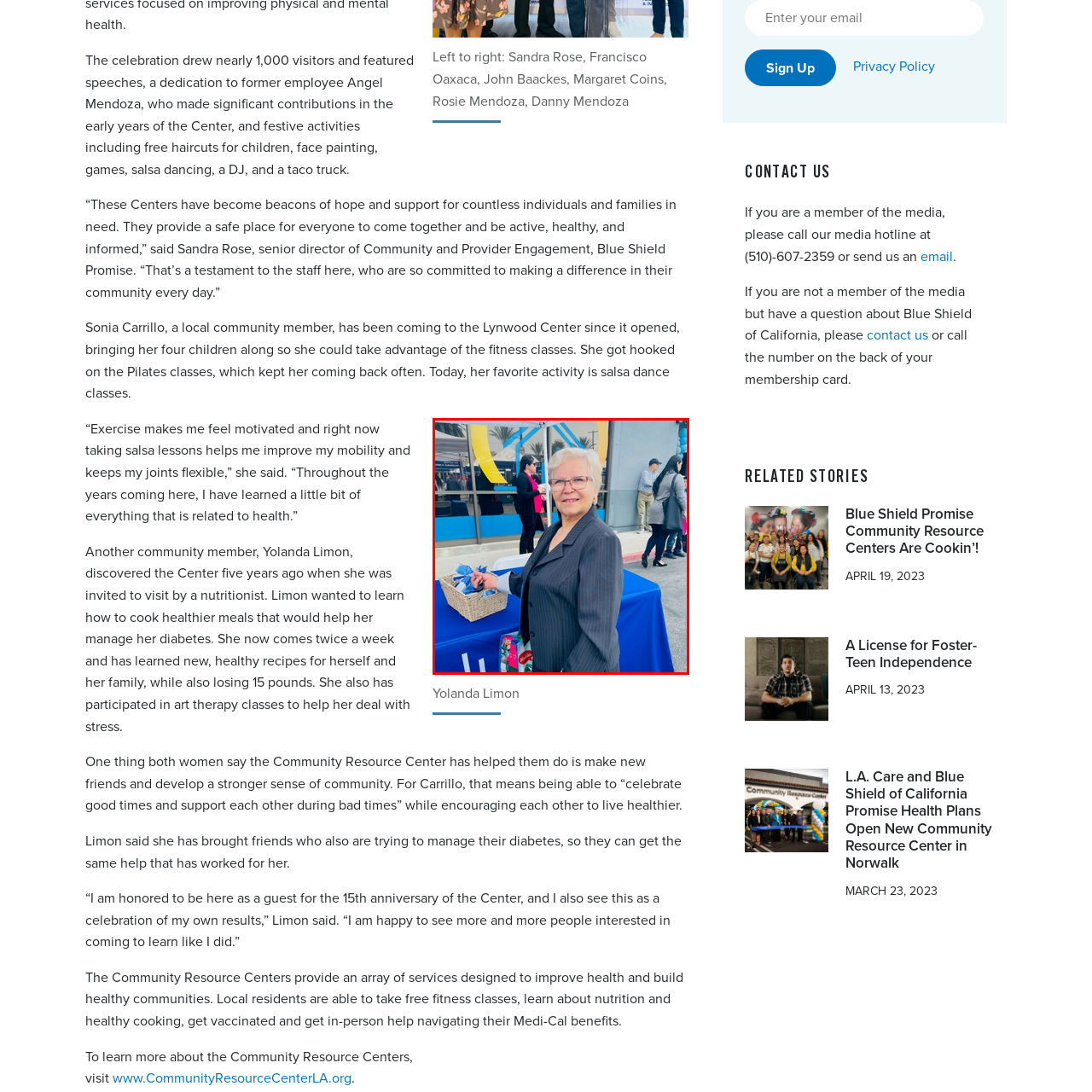Generate a comprehensive caption for the image section marked by the red box.

At a lively community celebration marking the 15th anniversary of the Community Resource Center, a woman with silver hair, dressed in a pinstripe suit, stands smiling as she prepares to engage with guests. She is stationed at a table adorned with a blue cloth, where a basket filled with goodies is placed, inviting visitors to take a moment to interact. Behind her, attendees can be seen enjoying the festivities, which included free haircuts, games, and salsa dancing, emphasizing the center's mission to foster community connections and support healthy lifestyles.